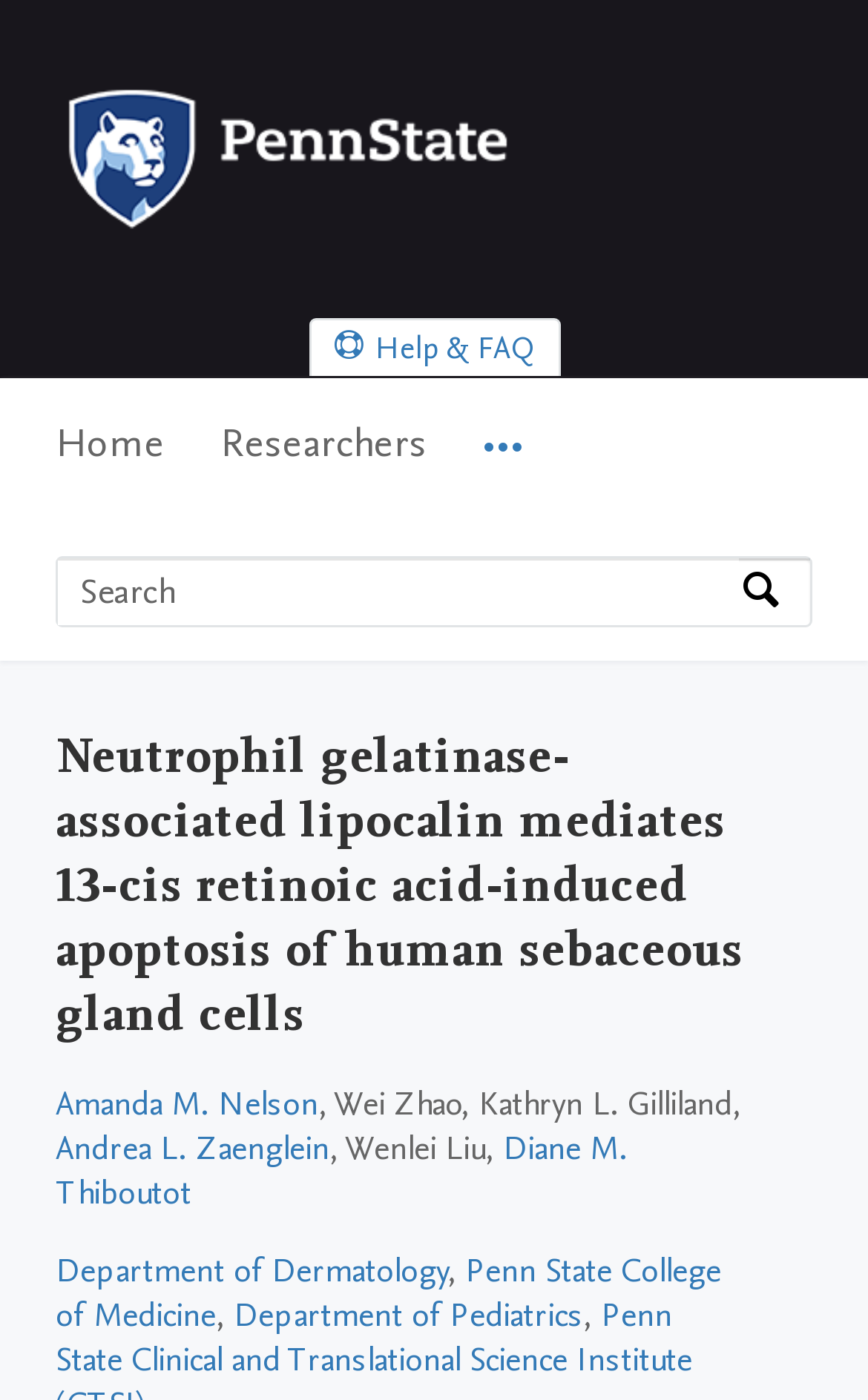Determine the bounding box for the described UI element: "Penn State College of Medicine".

[0.064, 0.891, 0.831, 0.954]